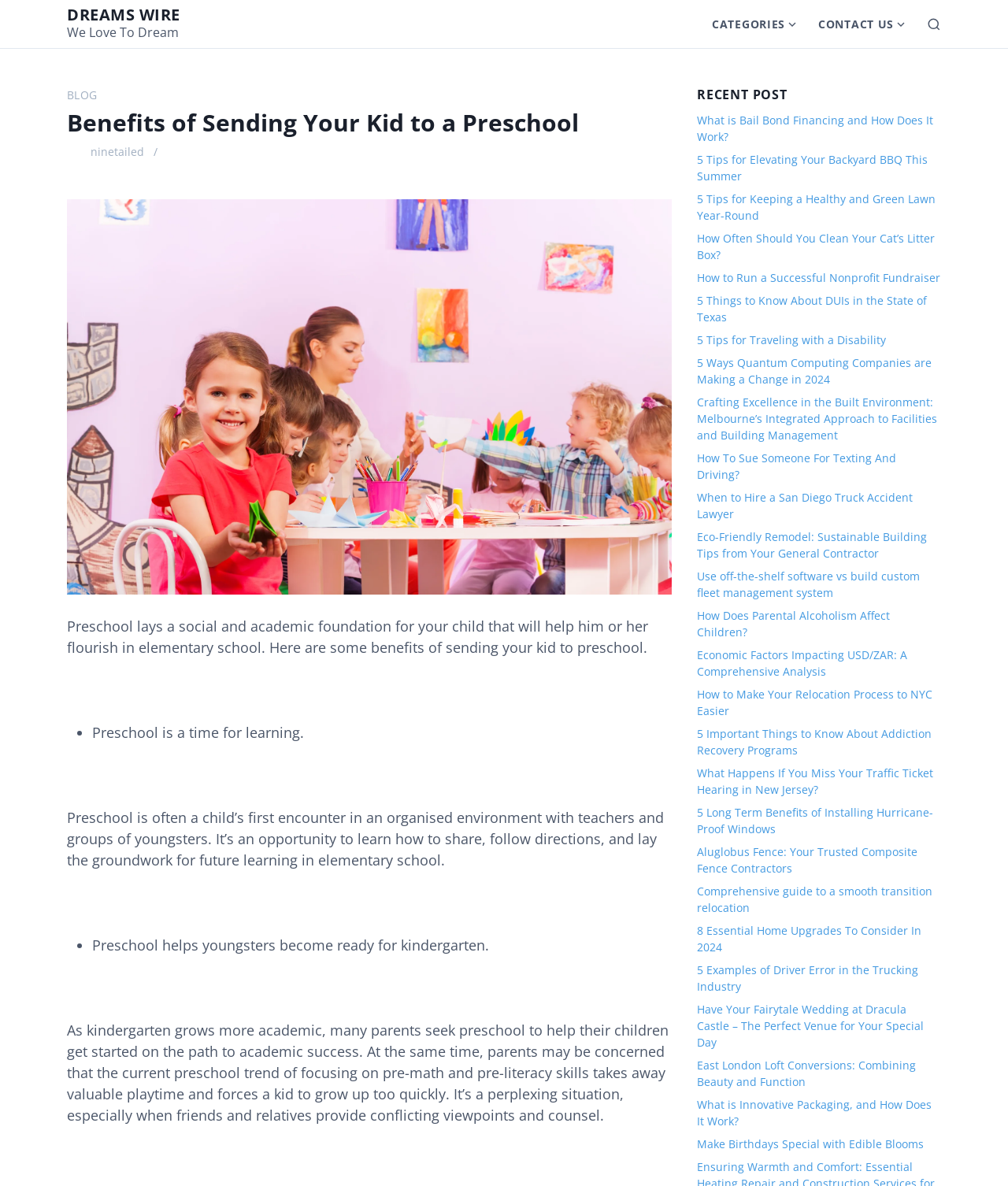Kindly determine the bounding box coordinates for the clickable area to achieve the given instruction: "Read the 'Benefits of Sending Your Kid to a Preschool' article".

[0.066, 0.091, 0.666, 0.116]